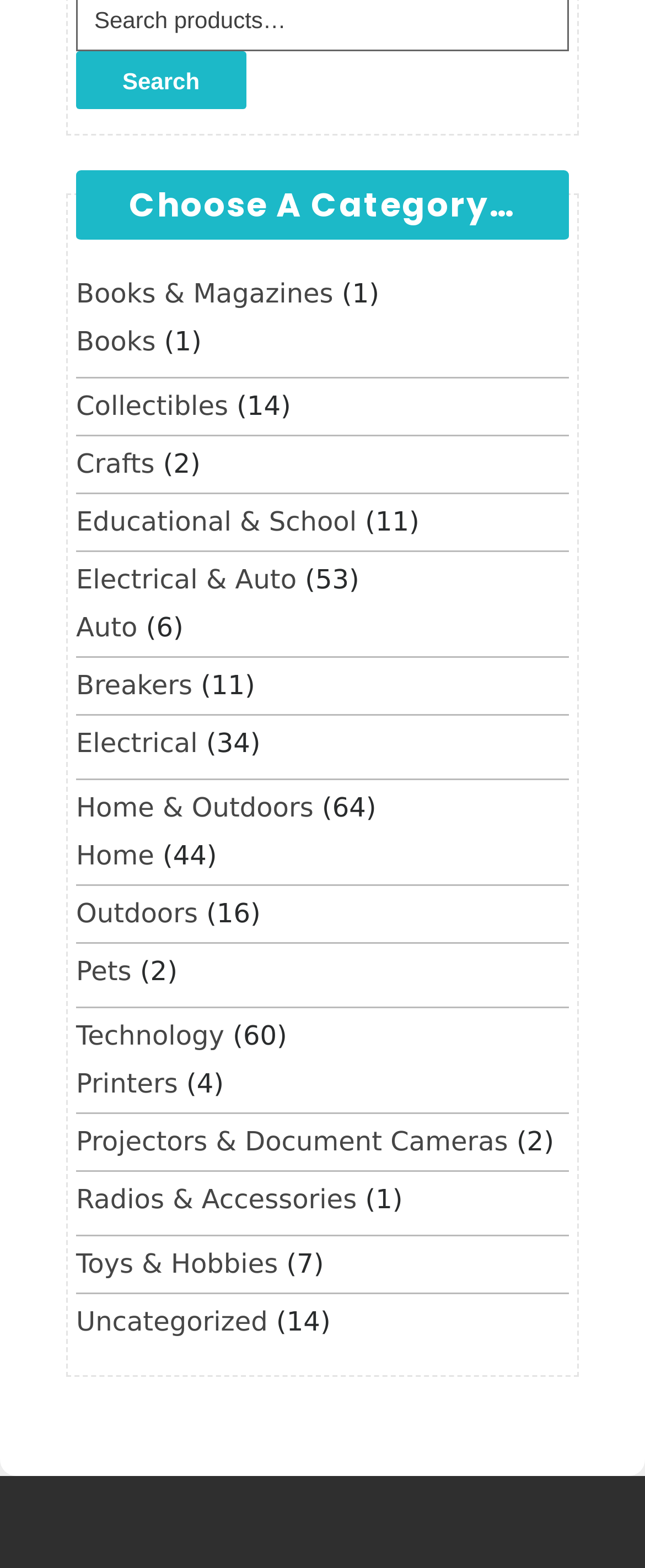Pinpoint the bounding box coordinates of the element to be clicked to execute the instruction: "Search".

[0.118, 0.033, 0.381, 0.07]